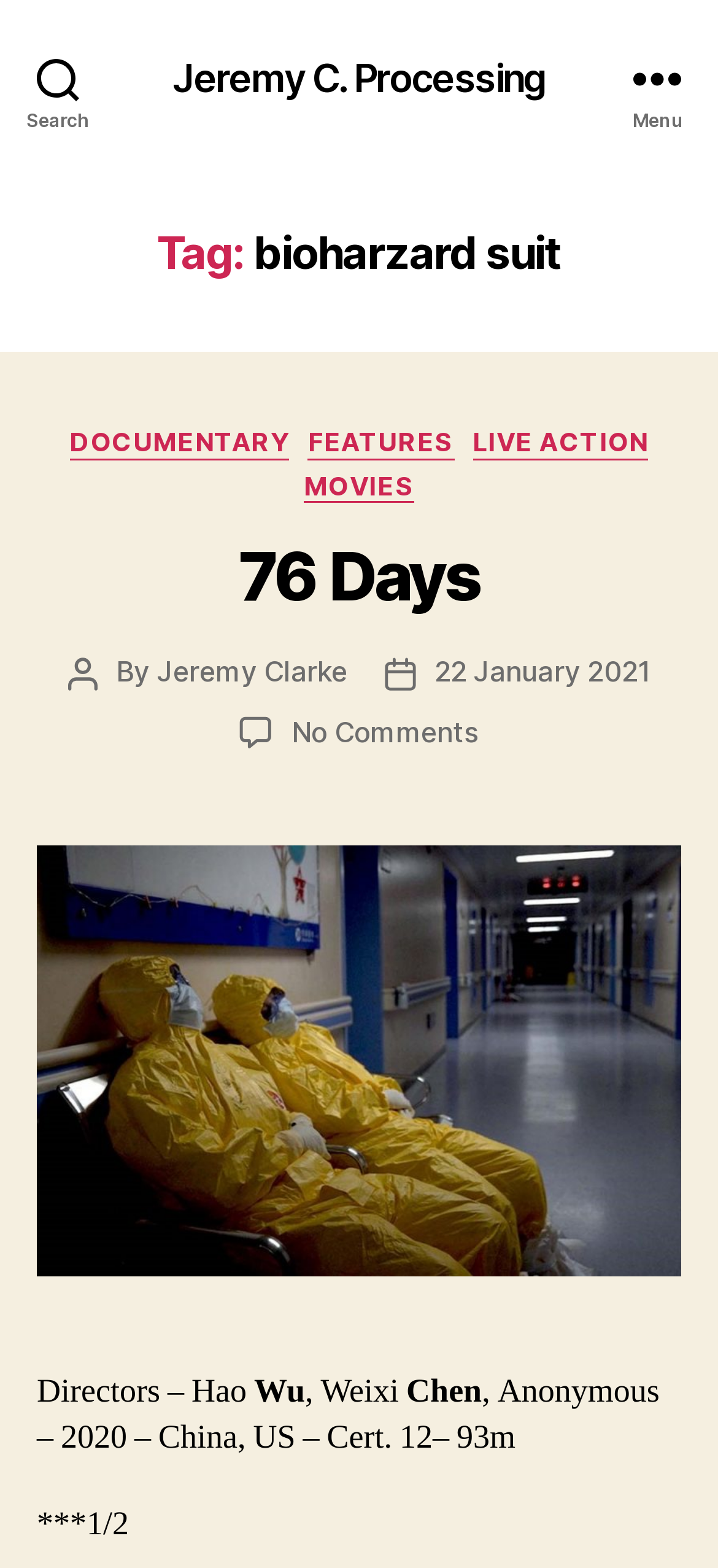Find the headline of the webpage and generate its text content.

Tag: bioharzard suit